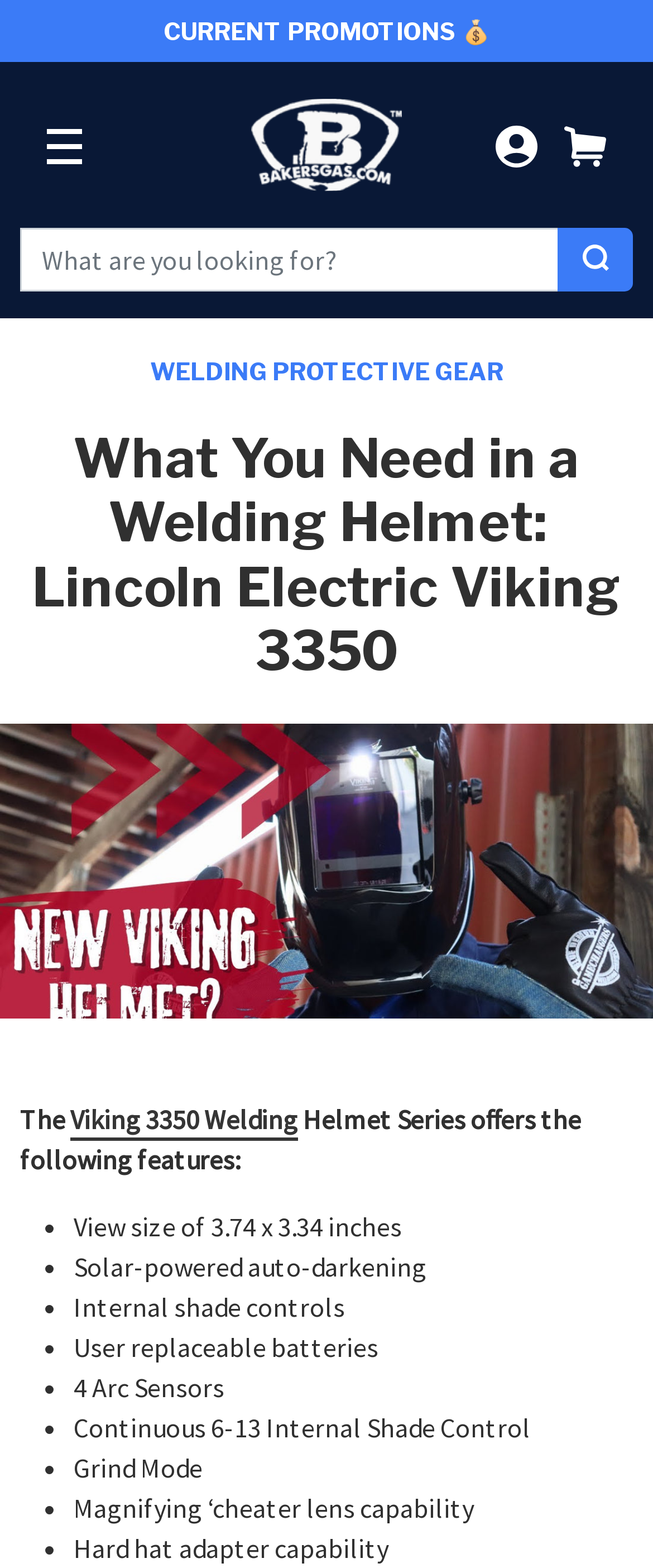How many arc sensors does the Viking 3350 have?
Answer the question with as much detail as possible.

The number of arc sensors can be found in the list of features of the Viking 3350 helmet, which includes '4 Arc Sensors'.